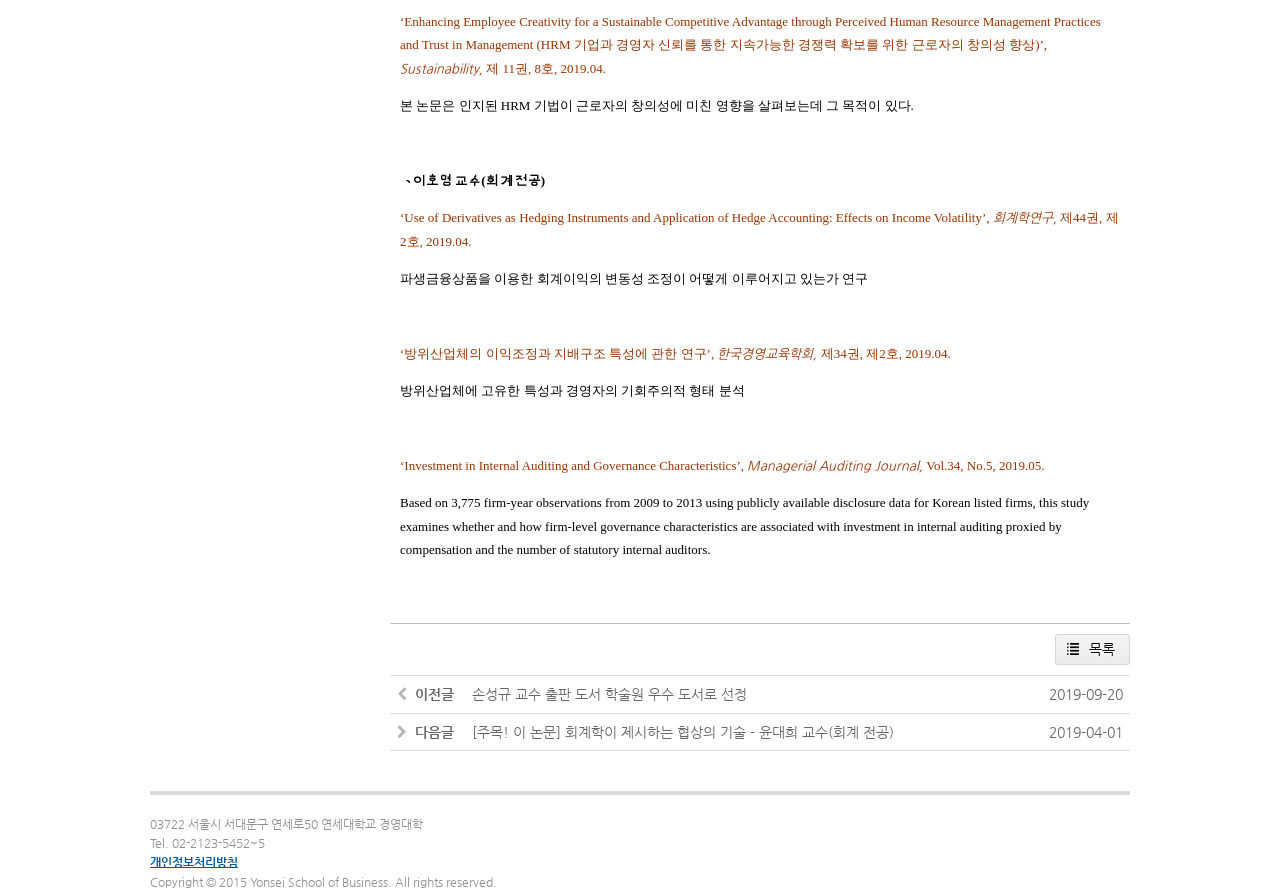What is the journal name of the third research paper?
Give a comprehensive and detailed explanation for the question.

I found the journal name of the third research paper by looking at the StaticText element with ID 329, which has the text 'Managerial Auditing Journal'. This element is located below the title of the third research paper, which is 'Investment in Internal Auditing and Governance Characteristics'.